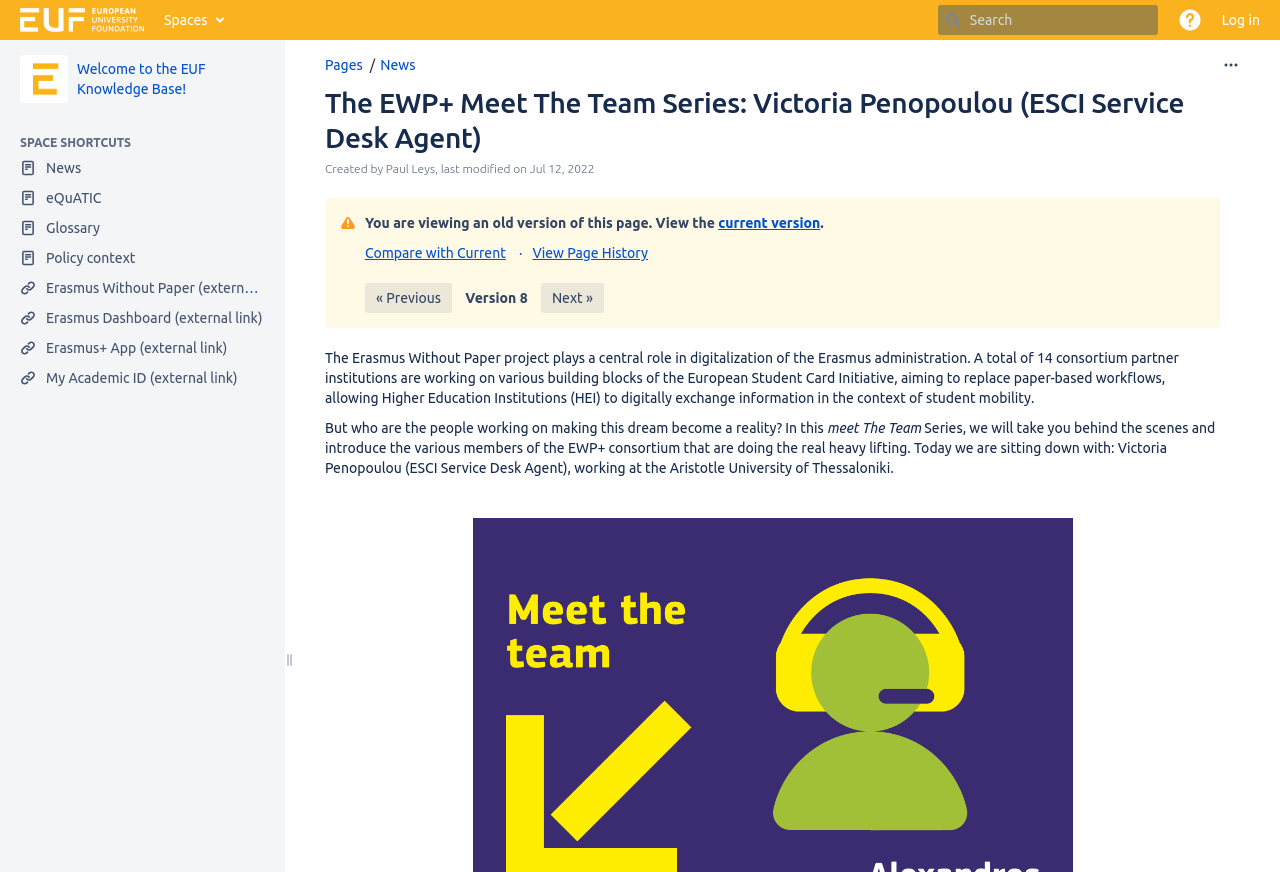What is the purpose of the 'Meet The Team' series?
Please give a detailed and elaborate answer to the question based on the image.

I found the answer by reading the text in the webpage, specifically the sentence 'In this meet The Team Series, we will take you behind the scenes and introduce the various members of the EWP+ consortium that are doing the real heavy lifting.'